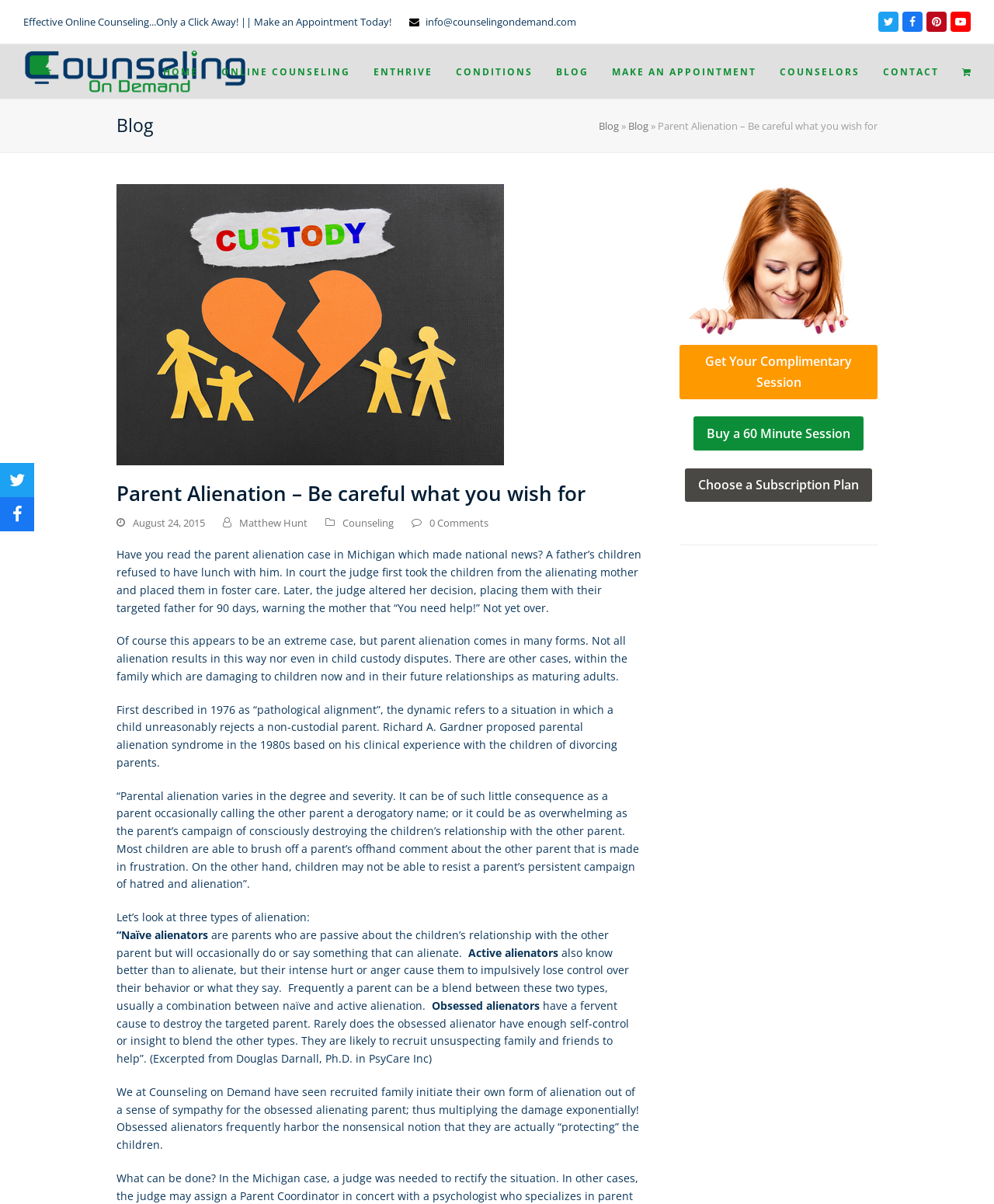What is the name of the author of the blog post?
Based on the visual details in the image, please answer the question thoroughly.

I found the author's name by looking at the byline of the blog post, which says 'Matthew Hunt'.